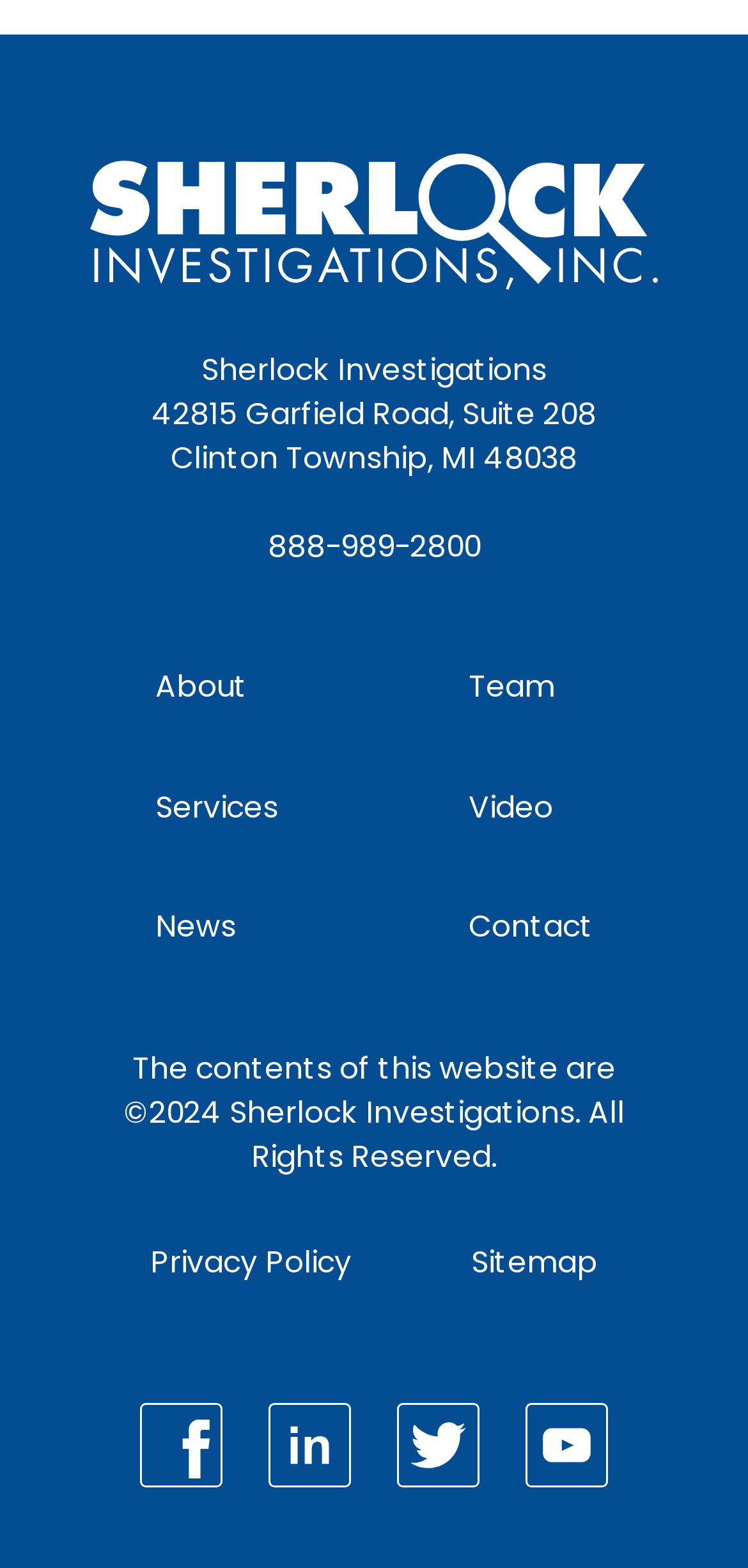Find the bounding box coordinates for the HTML element described as: "Services". The coordinates should consist of four float values between 0 and 1, i.e., [left, top, right, bottom].

[0.208, 0.501, 0.372, 0.527]